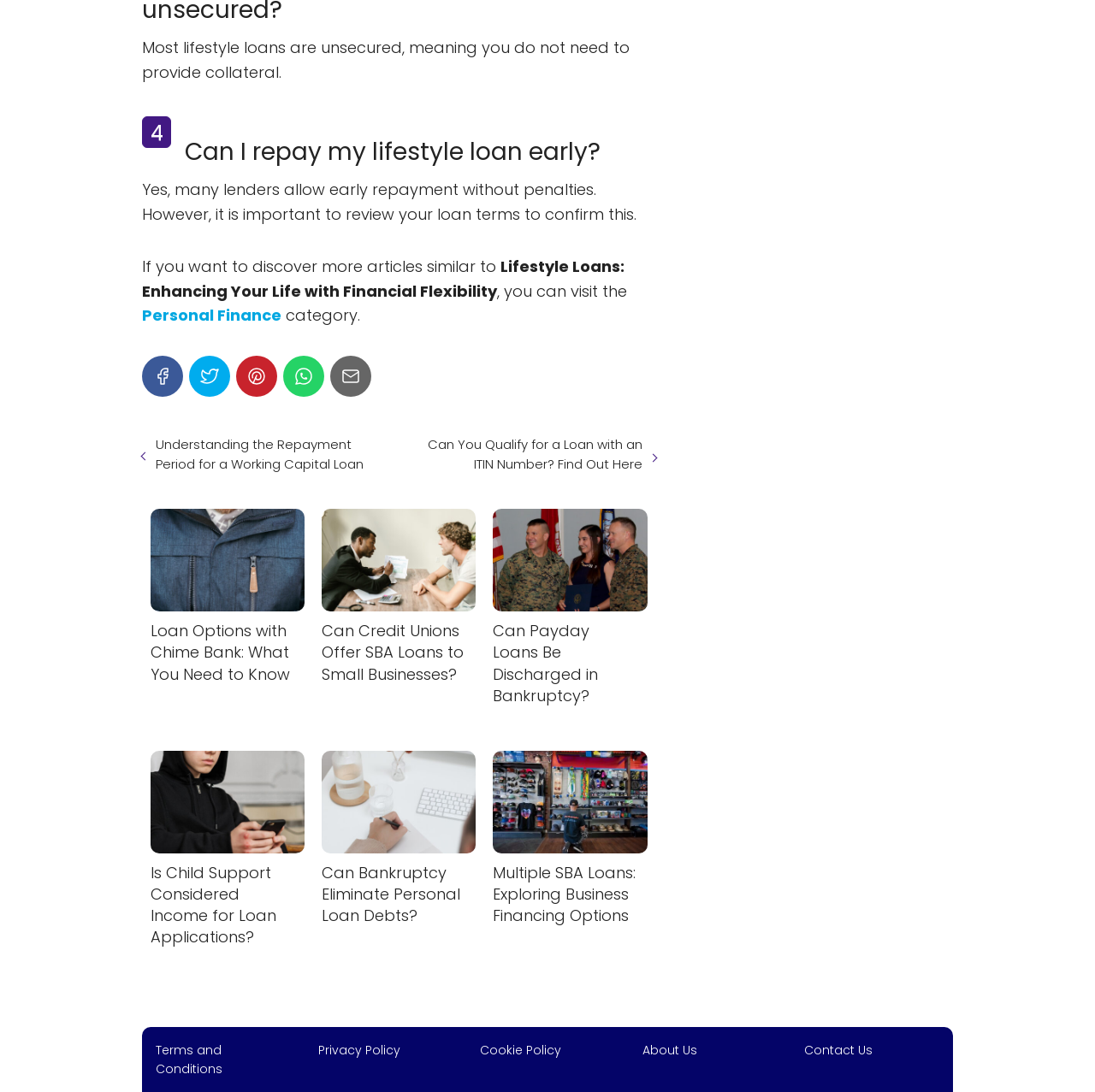How many links are there in the footer section?
Give a single word or phrase as your answer by examining the image.

5